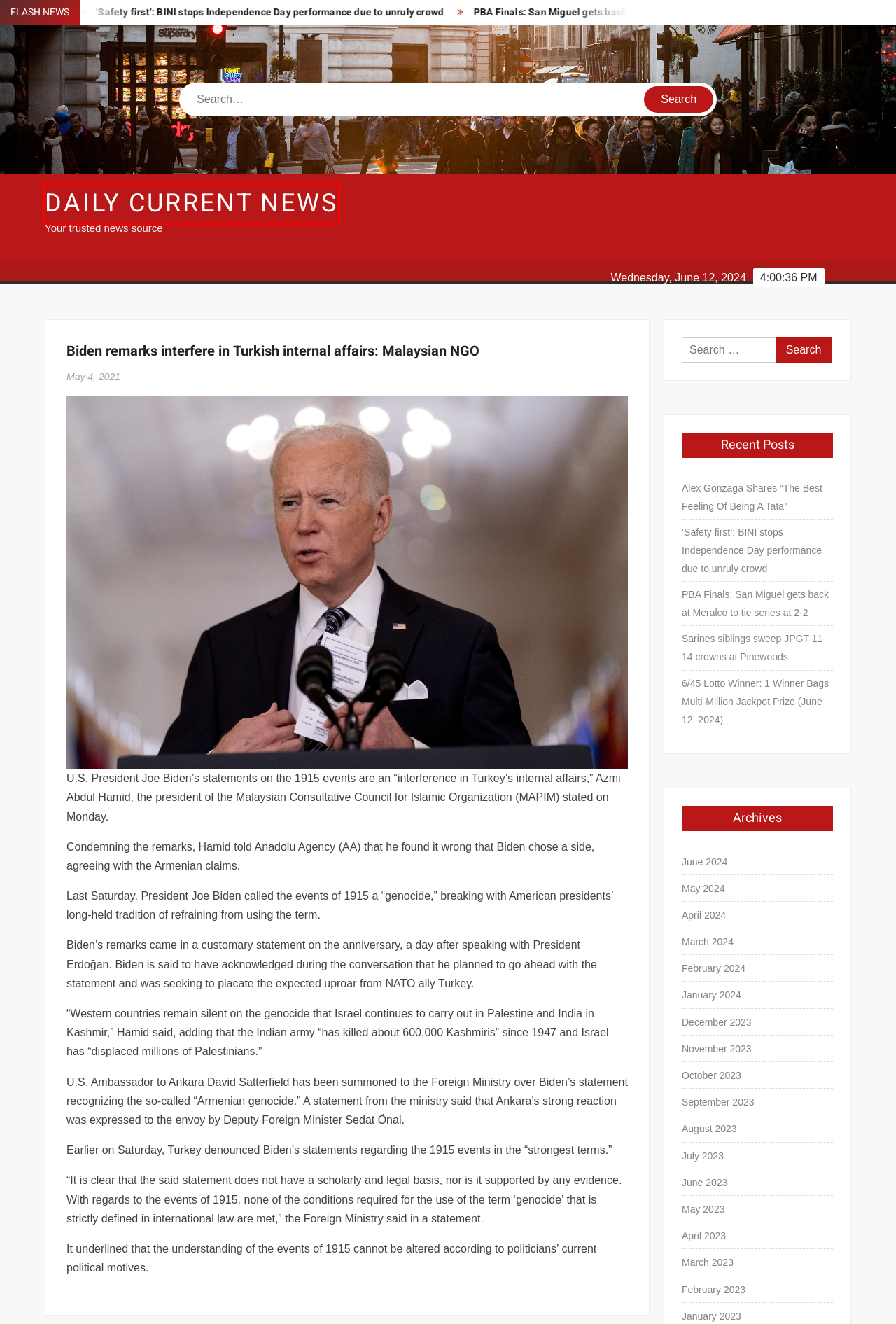You are presented with a screenshot of a webpage containing a red bounding box around an element. Determine which webpage description best describes the new webpage after clicking on the highlighted element. Here are the candidates:
A. September 2023 – daily current news
B. April 2024 – daily current news
C. January 2024 – daily current news
D. December 2023 – daily current news
E. March 2024 – daily current news
F. June 2024 – daily current news
G. February 2023 – daily current news
H. daily current news – Your trusted news source

H